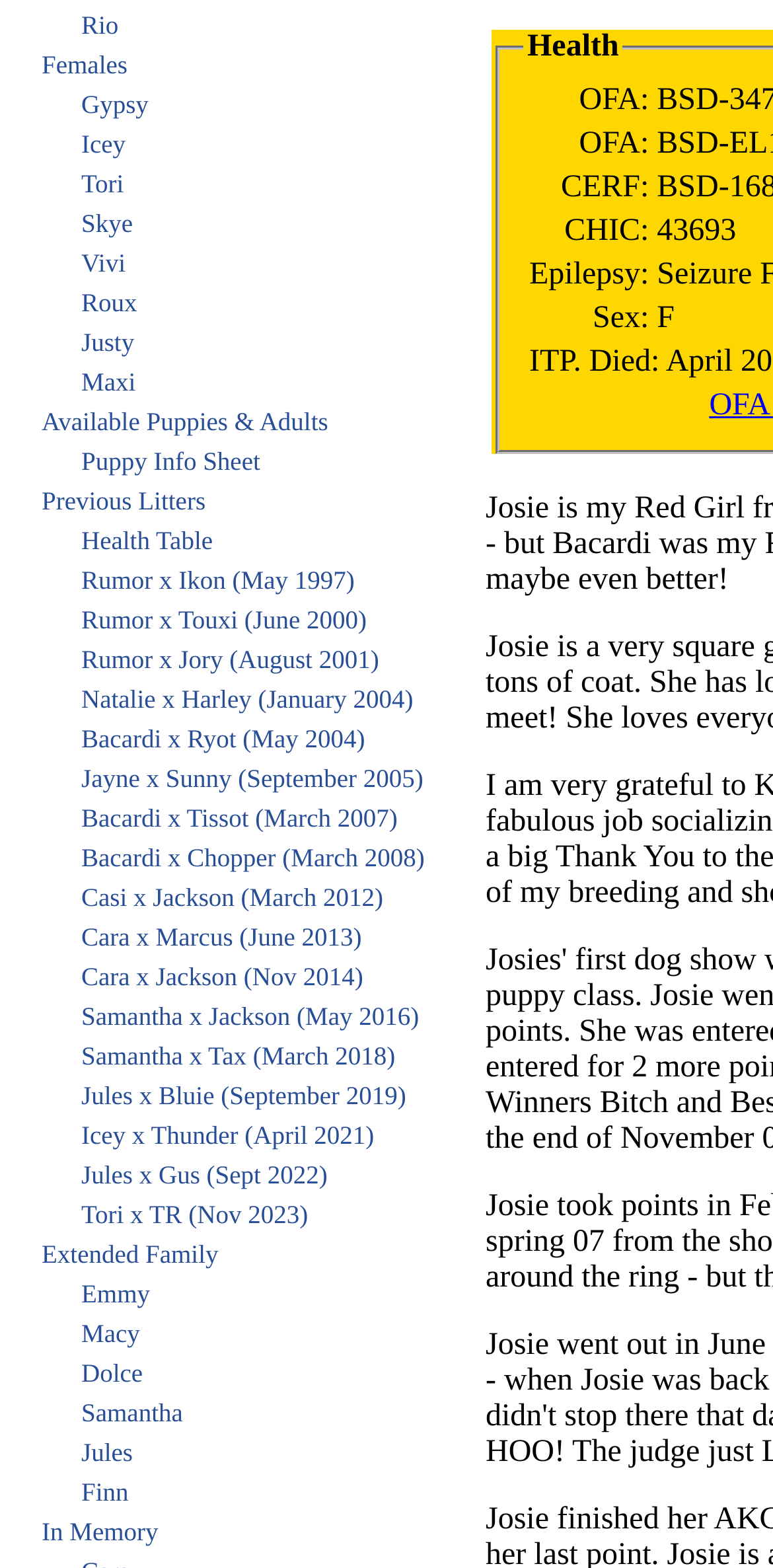Using the description: "Puppy Info Sheet", determine the UI element's bounding box coordinates. Ensure the coordinates are in the format of four float numbers between 0 and 1, i.e., [left, top, right, bottom].

[0.003, 0.282, 0.562, 0.307]